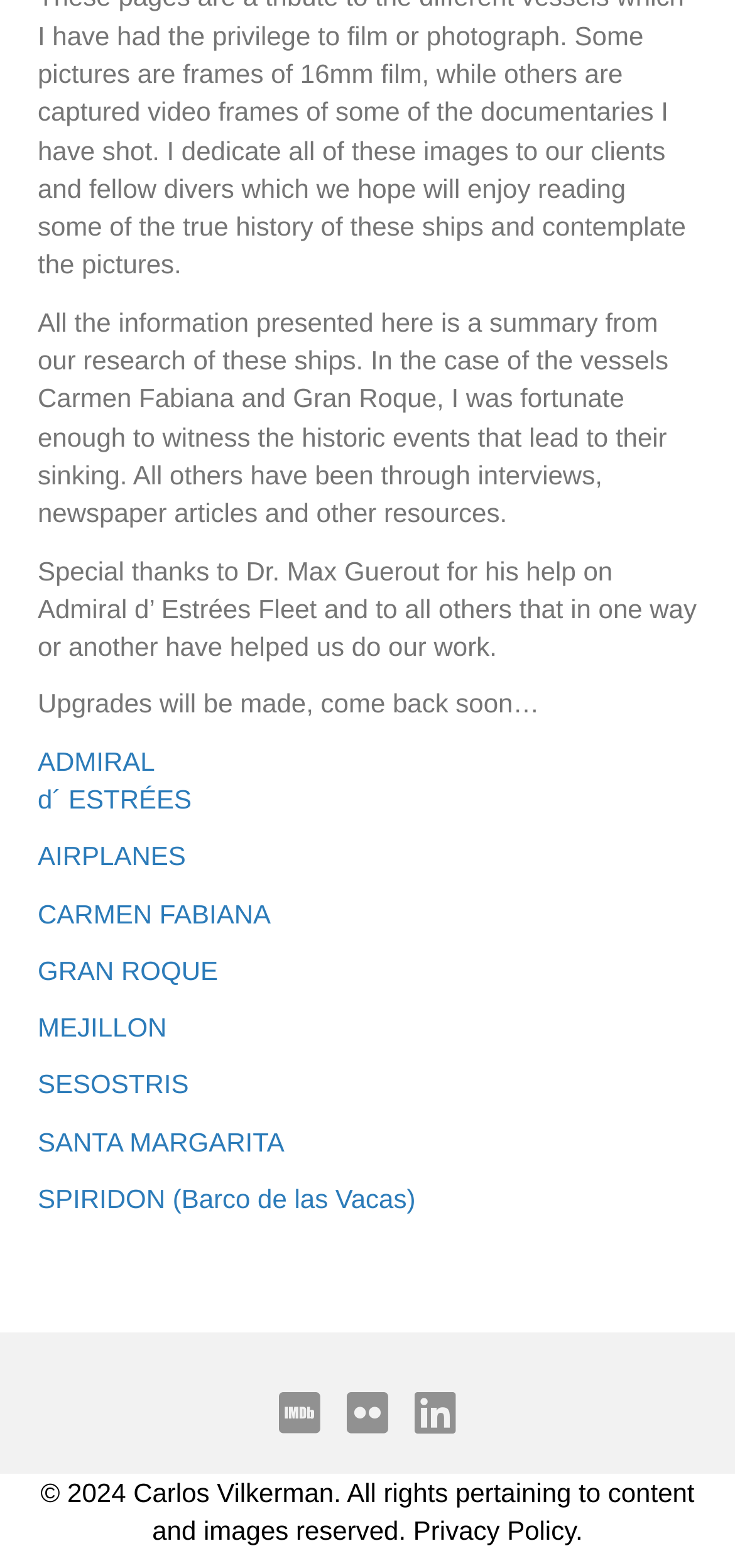Locate the bounding box coordinates of the element I should click to achieve the following instruction: "Visit the CARMEN FABIANA page".

[0.051, 0.573, 0.368, 0.592]